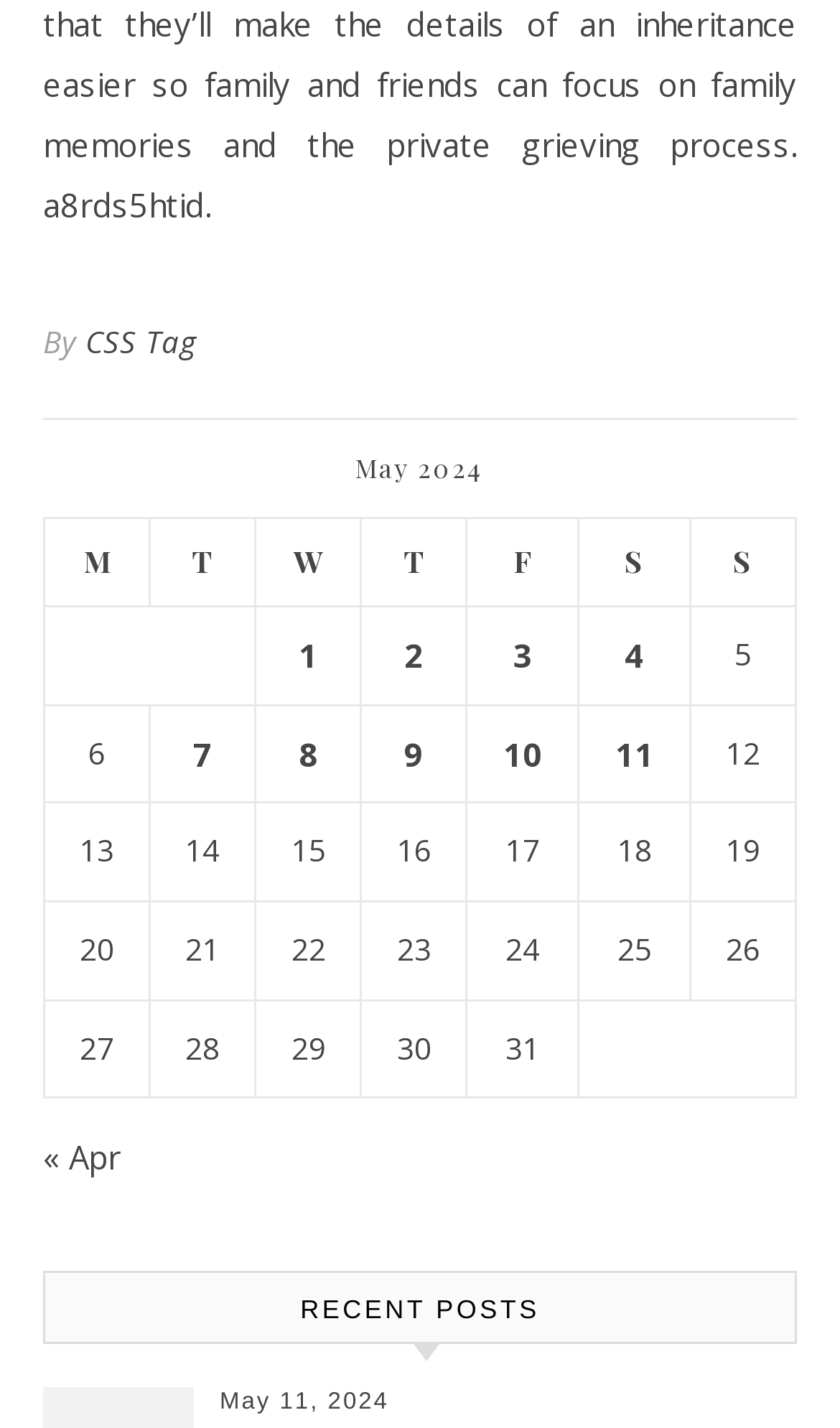Provide the bounding box coordinates for the UI element that is described as: "« Apr".

[0.051, 0.795, 0.144, 0.825]